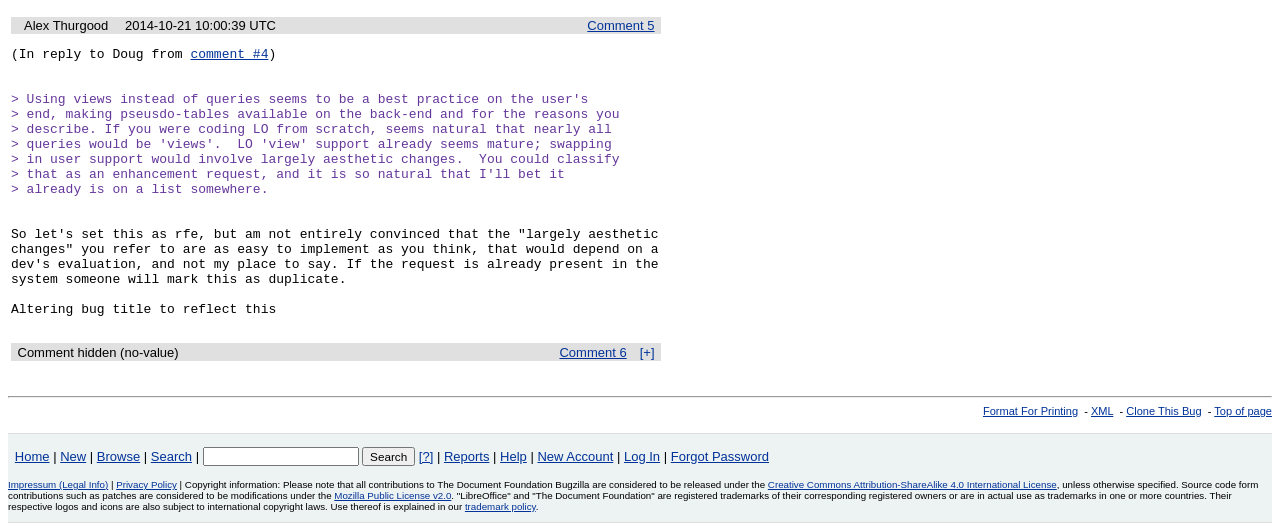Identify the bounding box for the UI element specified in this description: "Search". The coordinates must be four float numbers between 0 and 1, formatted as [left, top, right, bottom].

[0.118, 0.845, 0.15, 0.874]